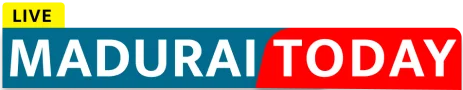Respond with a single word or phrase:
What is displayed in the bright yellow box?

LIVE